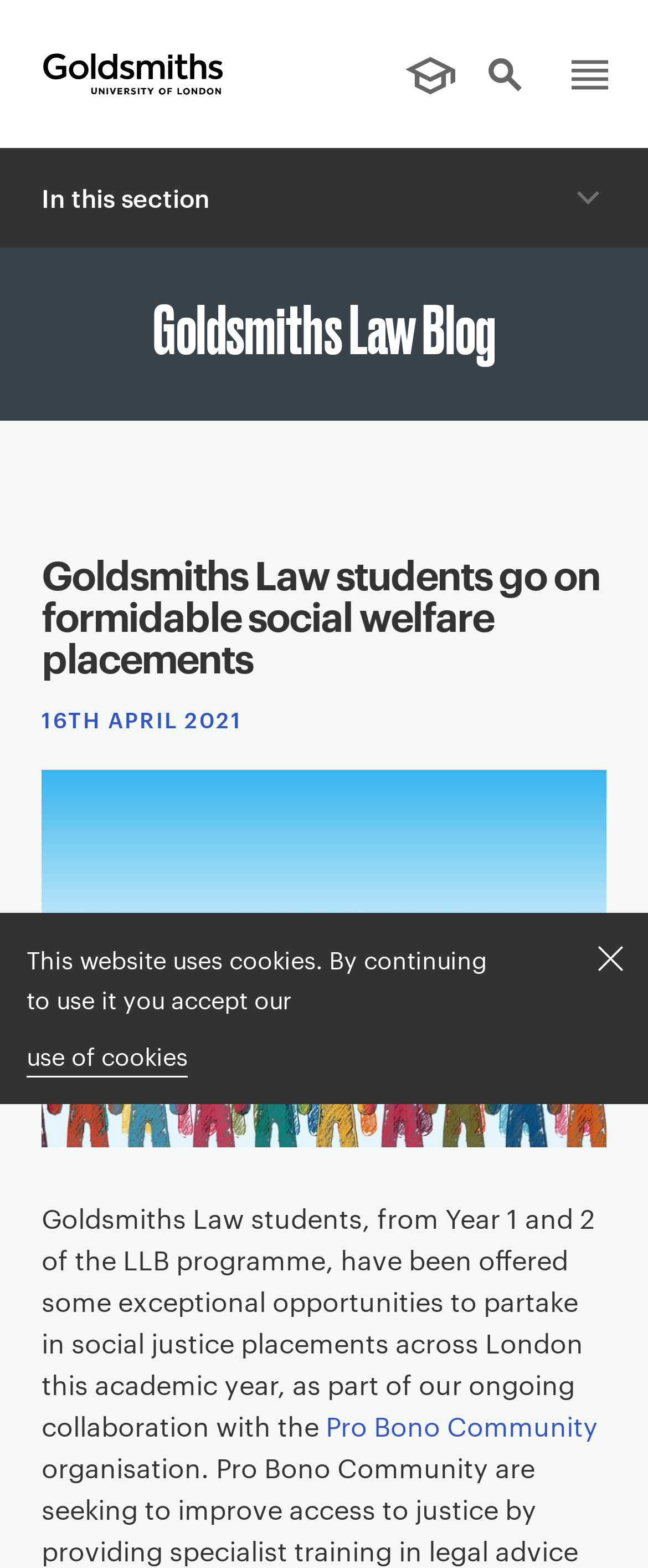Show me the bounding box coordinates of the clickable region to achieve the task as per the instruction: "toggle staff and students menu".

[0.605, 0.0, 0.723, 0.094]